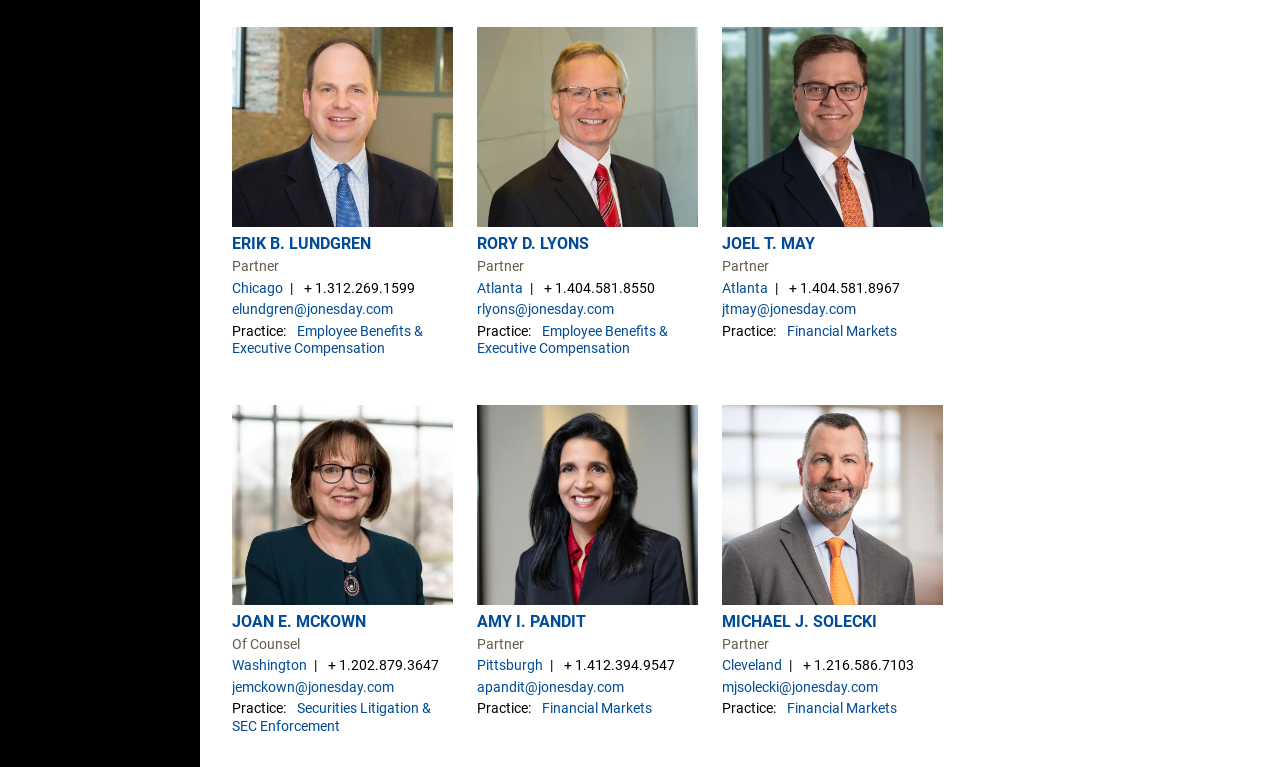Based on the image, please elaborate on the answer to the following question:
How many people are listed on this webpage?

By analyzing the webpage, I found five people listed: ERIK B. LUNDGREN, RORY D. LYONS, JOEL T. MAY, JOAN E. MCKOWN, and AMY I. PANDIT, each with their own section and contact information.